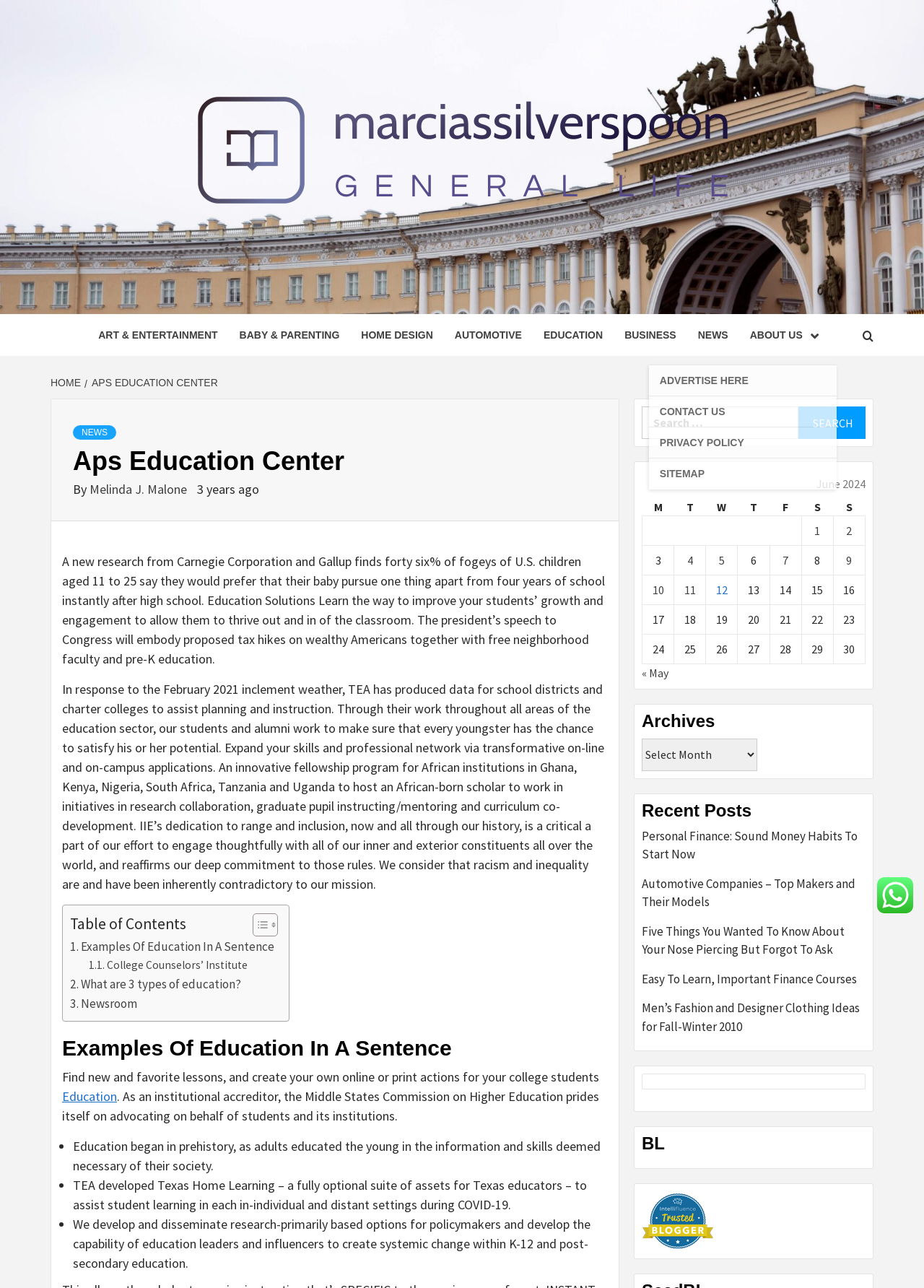Please identify the coordinates of the bounding box that should be clicked to fulfill this instruction: "Click on the 'EDUCATION' link".

[0.577, 0.244, 0.664, 0.276]